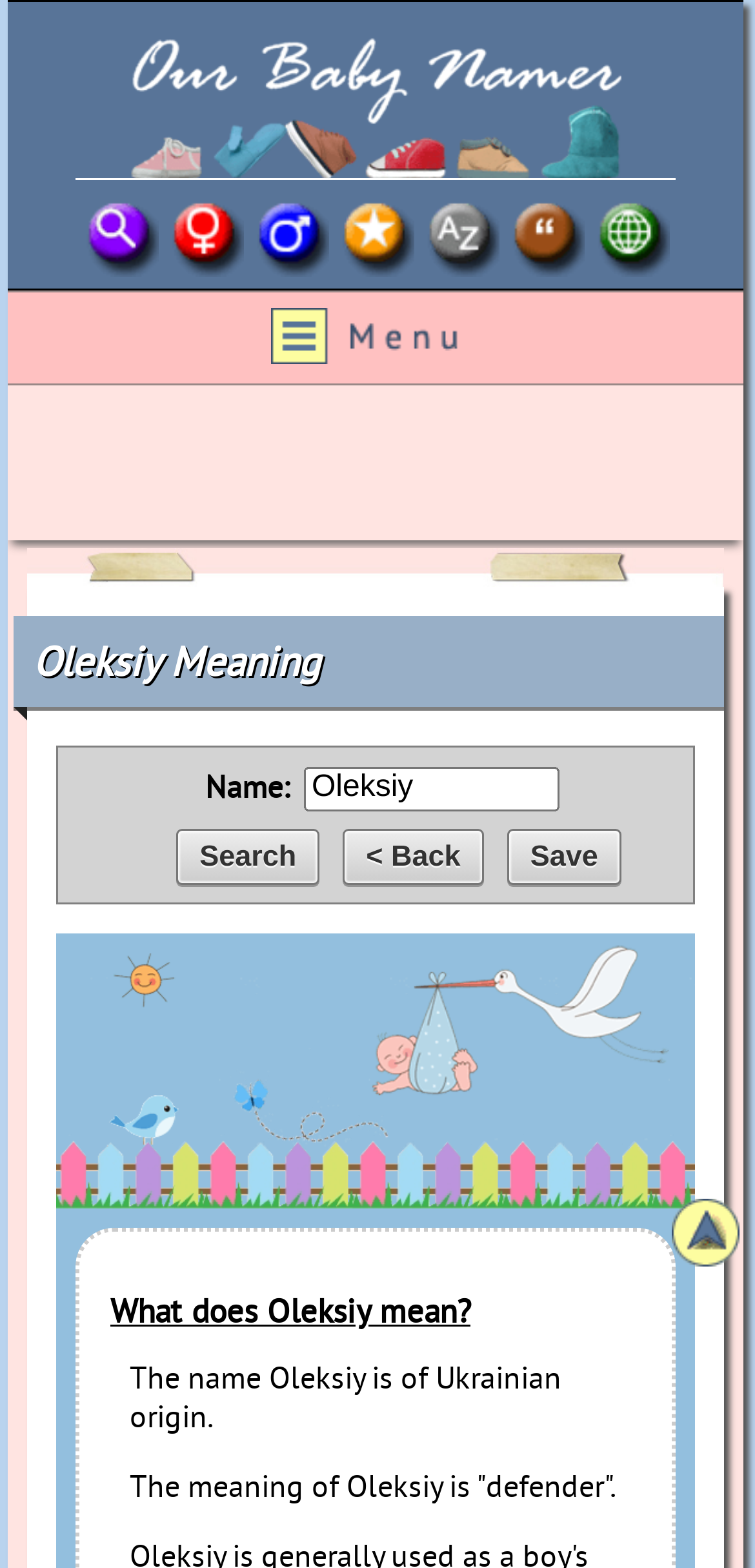Give a one-word or one-phrase response to the question:
What is the purpose of the textbox on the webpage?

Search